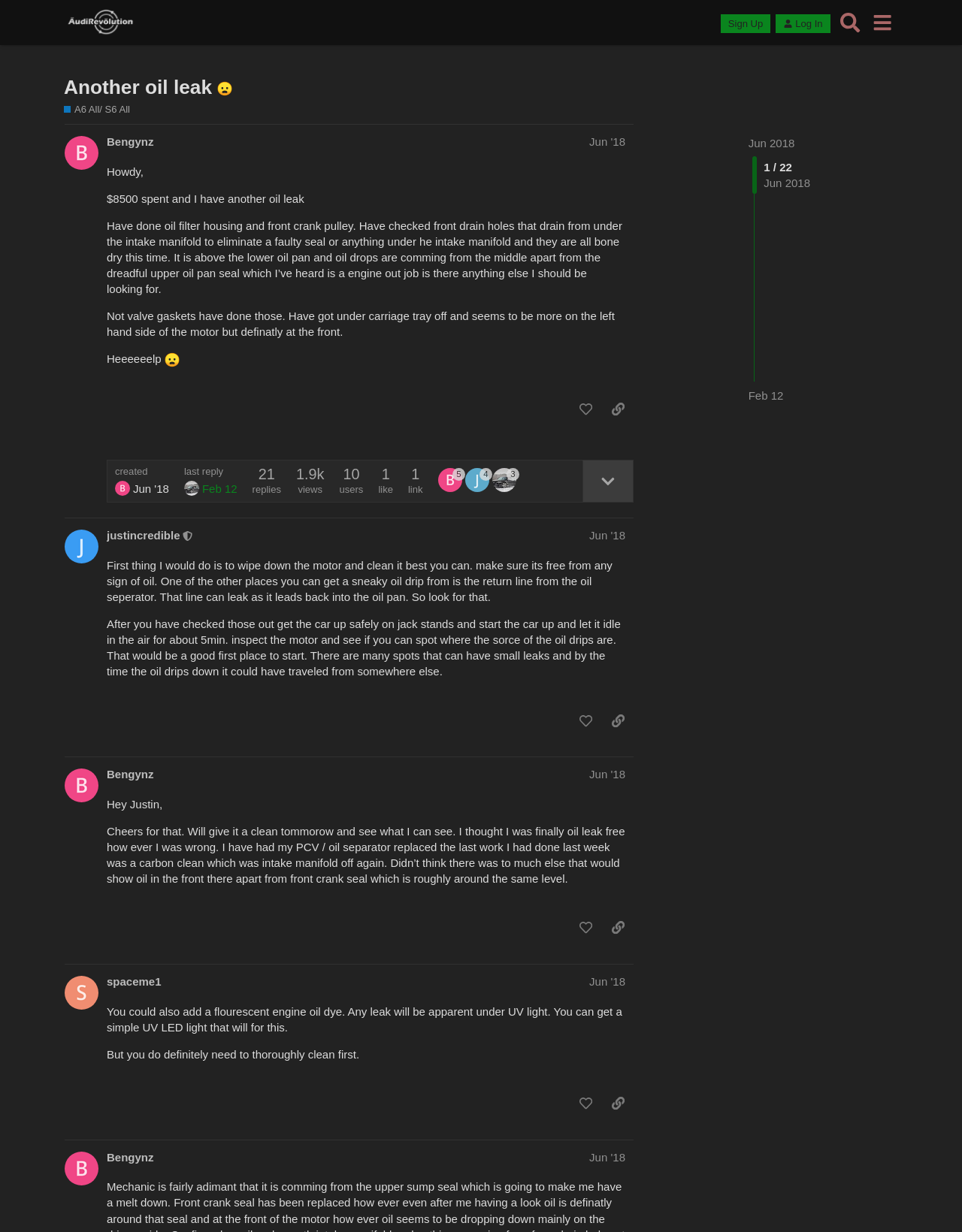Could you specify the bounding box coordinates for the clickable section to complete the following instruction: "Go to another topic list or category"?

[0.9, 0.006, 0.934, 0.031]